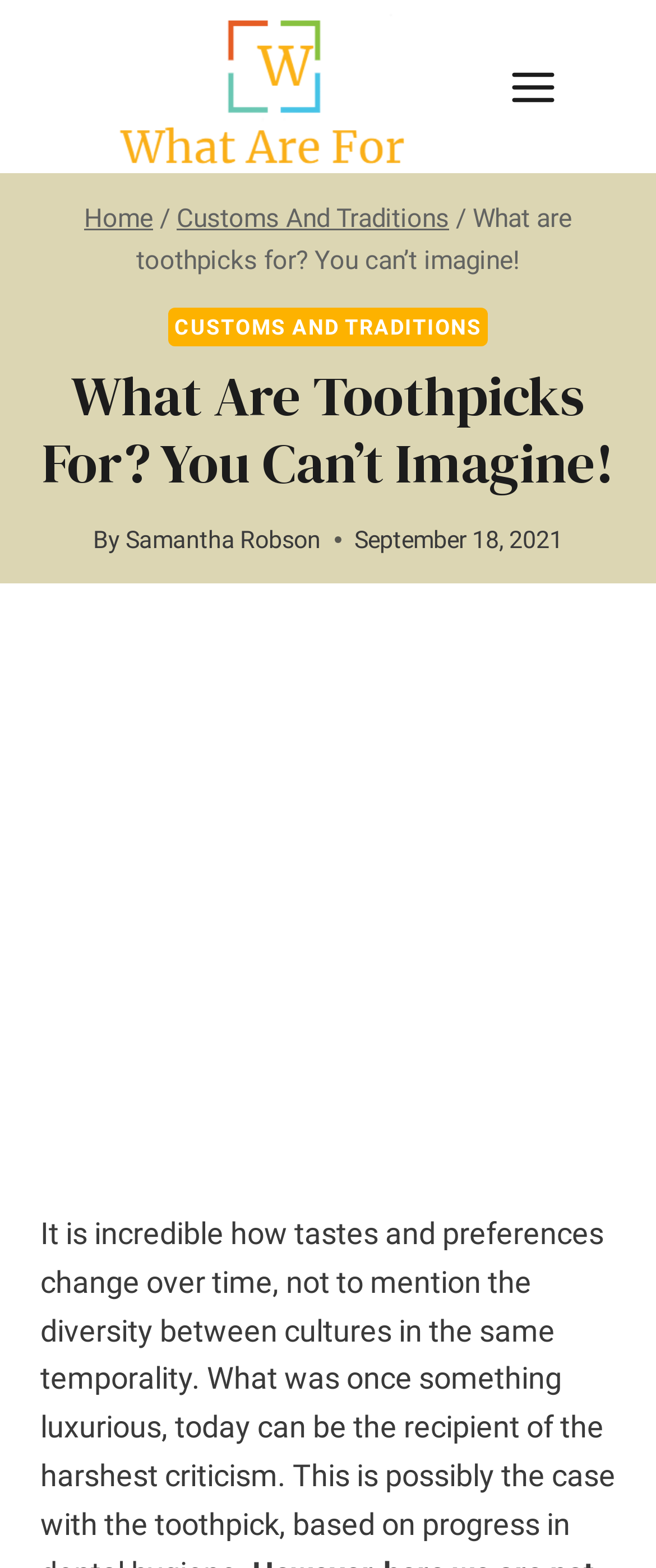Please provide the bounding box coordinates for the UI element as described: "Samantha Robson". The coordinates must be four floats between 0 and 1, represented as [left, top, right, bottom].

[0.191, 0.335, 0.489, 0.353]